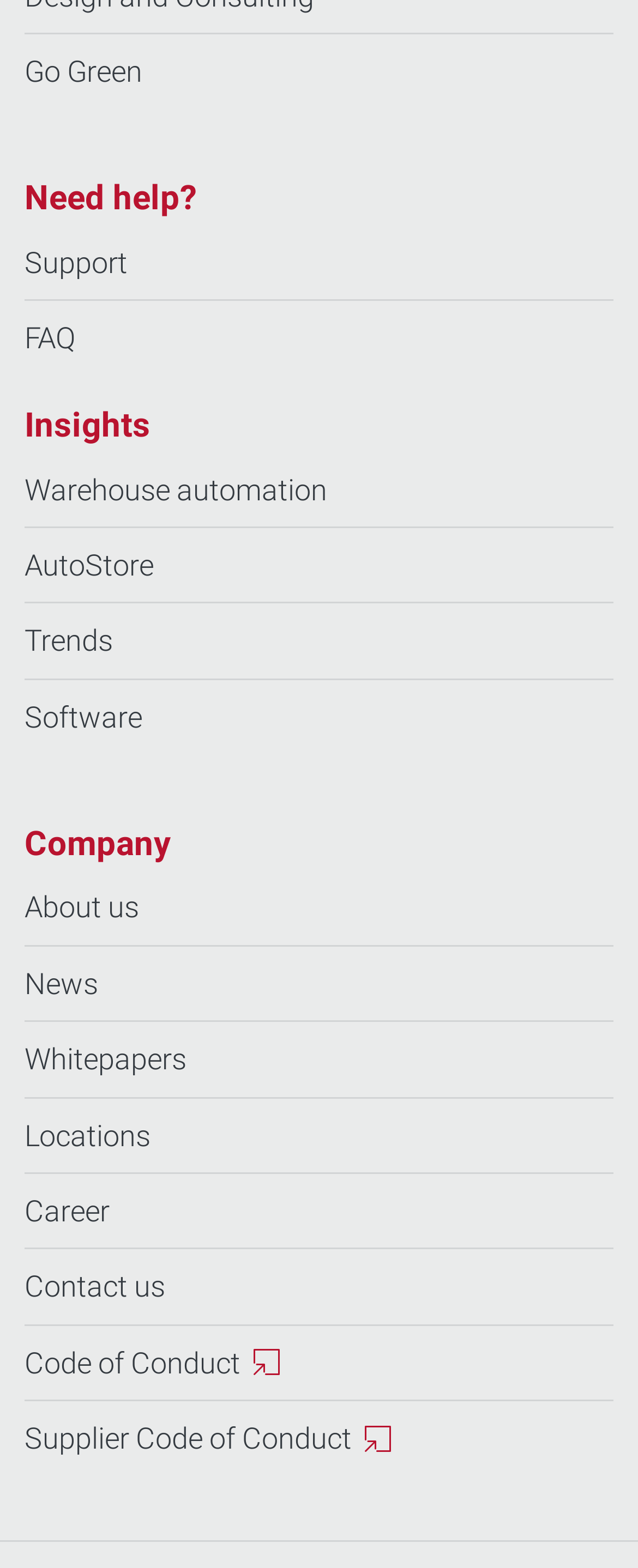What is the last link on the webpage?
Please provide a single word or phrase in response based on the screenshot.

Supplier Code of Conduct